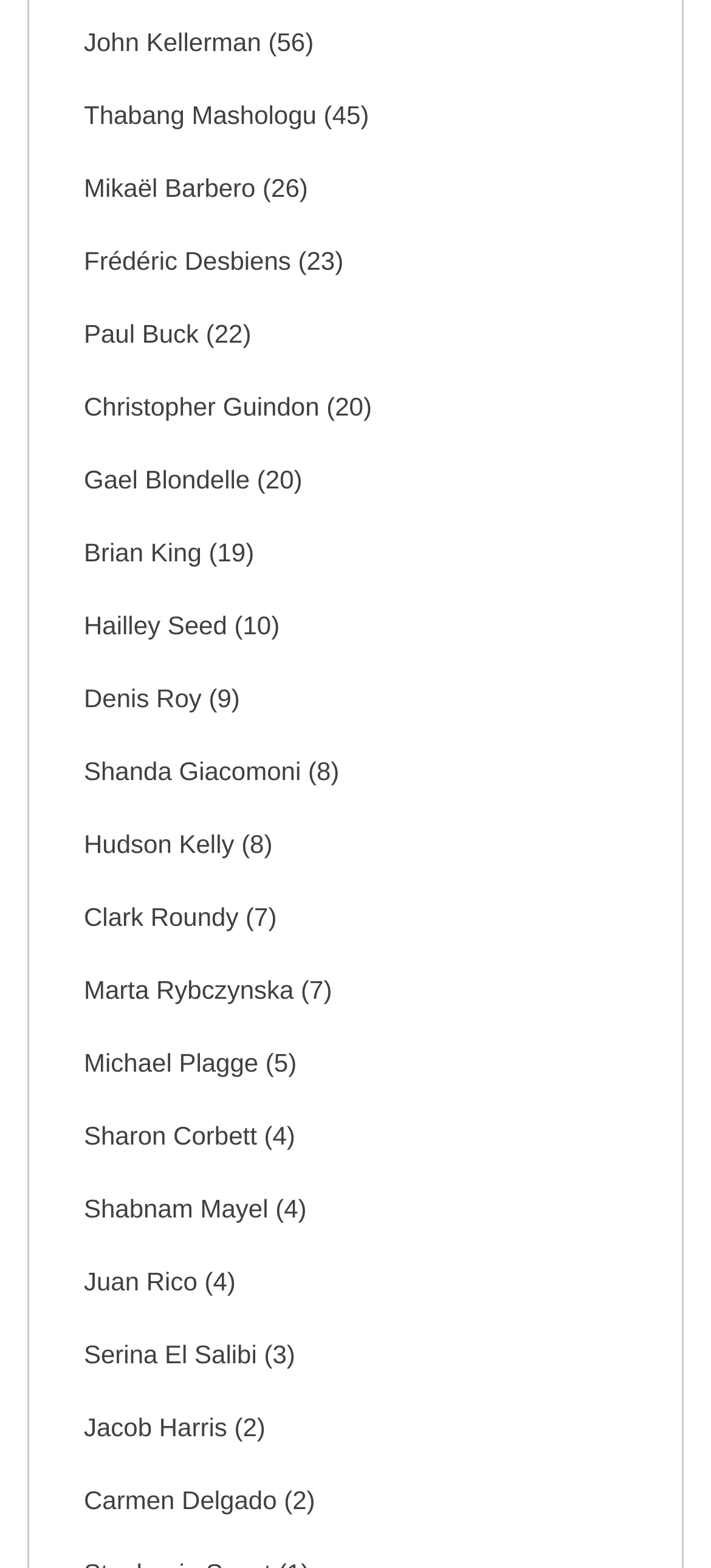Can you find the bounding box coordinates of the area I should click to execute the following instruction: "View what our clients say"?

None